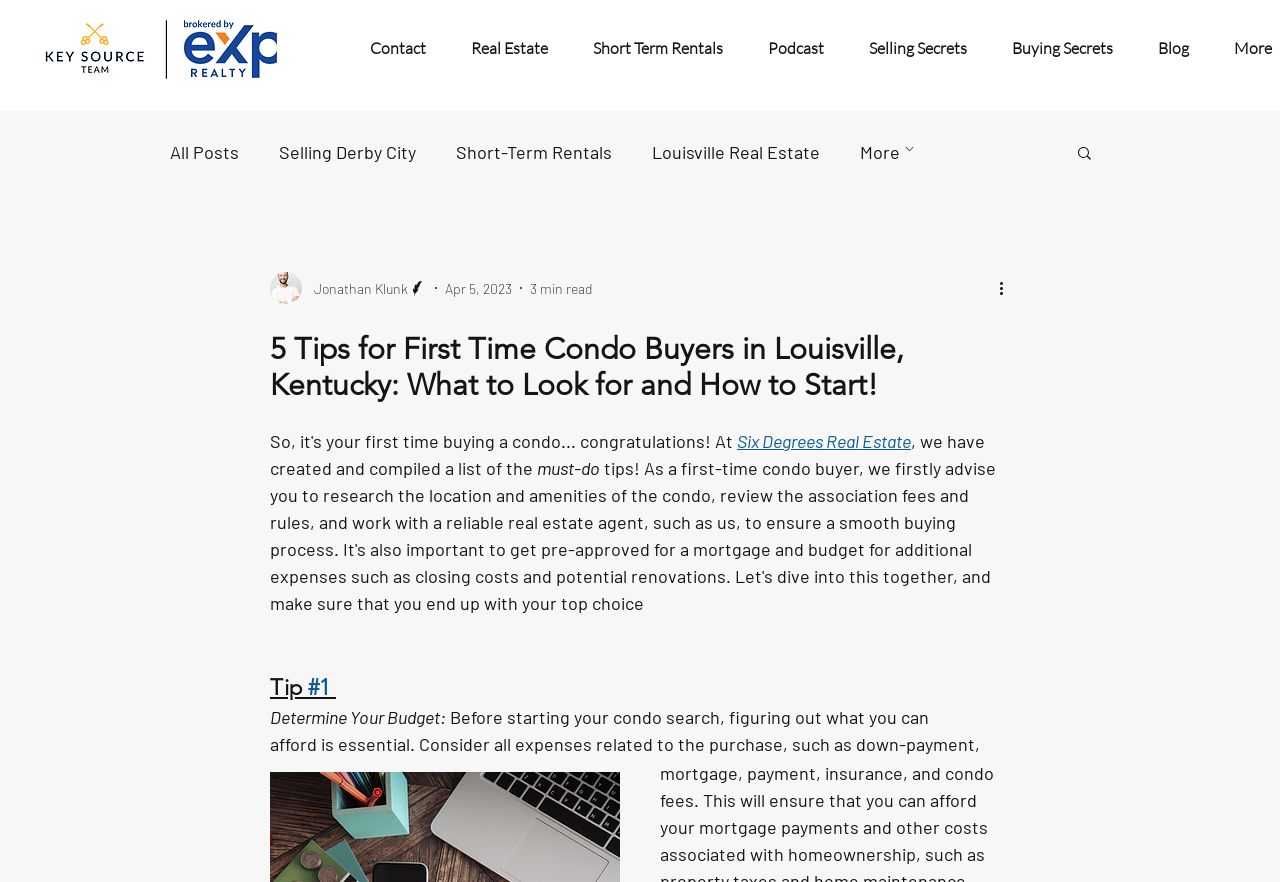Determine the bounding box coordinates for the clickable element required to fulfill the instruction: "Explore the 'Blog' section". Provide the coordinates as four float numbers between 0 and 1, i.e., [left, top, right, bottom].

[0.133, 0.127, 0.824, 0.218]